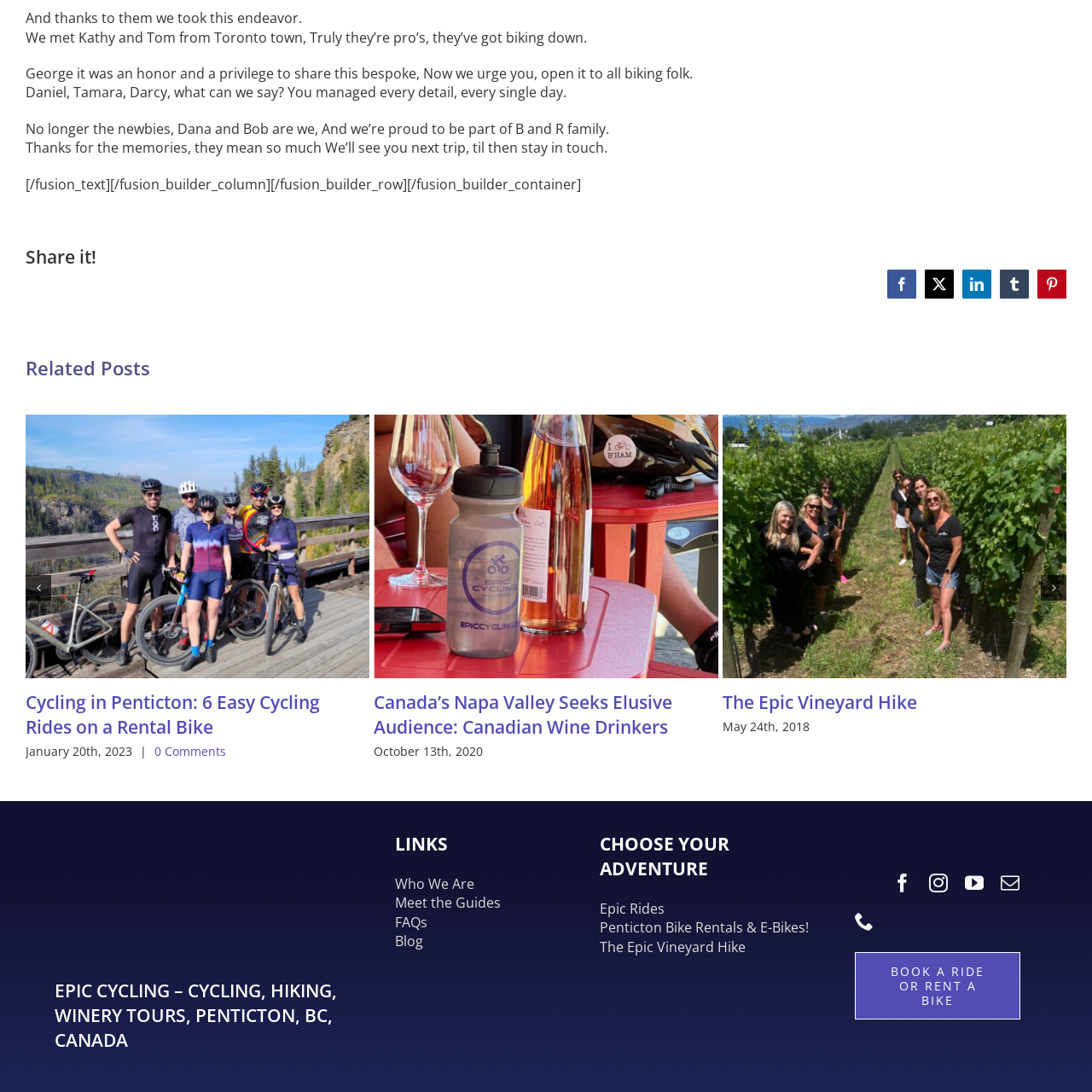Where are the scenic cycling routes mentioned? Analyze the image within the red bounding box and give a one-word or short-phrase response.

Penticton